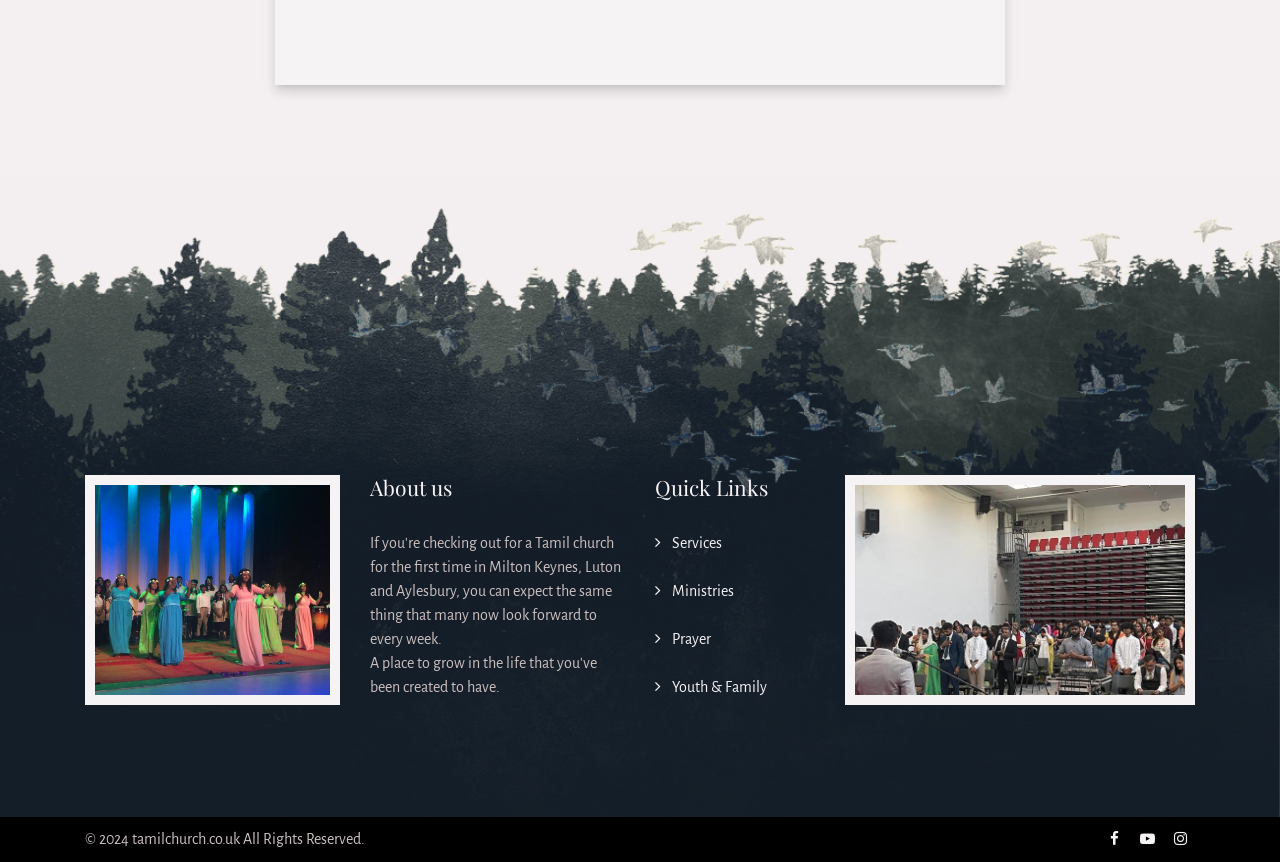What are the main sections of the website?
Provide a detailed answer to the question, using the image to inform your response.

The webpage has two main headings, 'About us' and 'Quick Links', which suggest that these are the main sections of the website. The 'Quick Links' section has several links to other pages, including 'Services', 'Ministries', 'Prayer', and 'Youth & Family'.